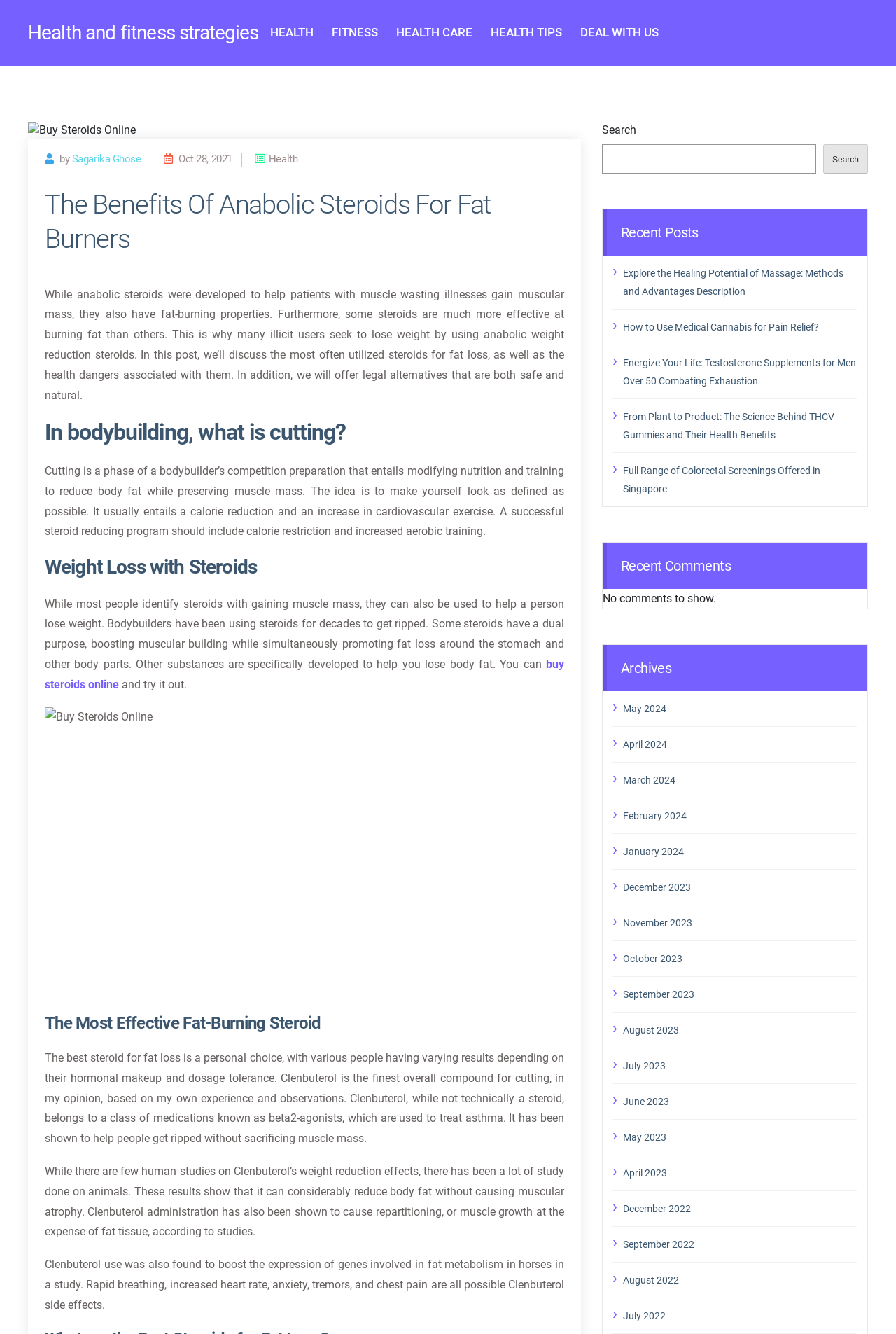Look at the image and answer the question in detail:
What is the author of this article?

The author of this article is Sagarika Ghose, which can be found in the heading section of the webpage, specifically in the element with the text ' by Sagarika Ghose  Oct 28, 2021  Health'.